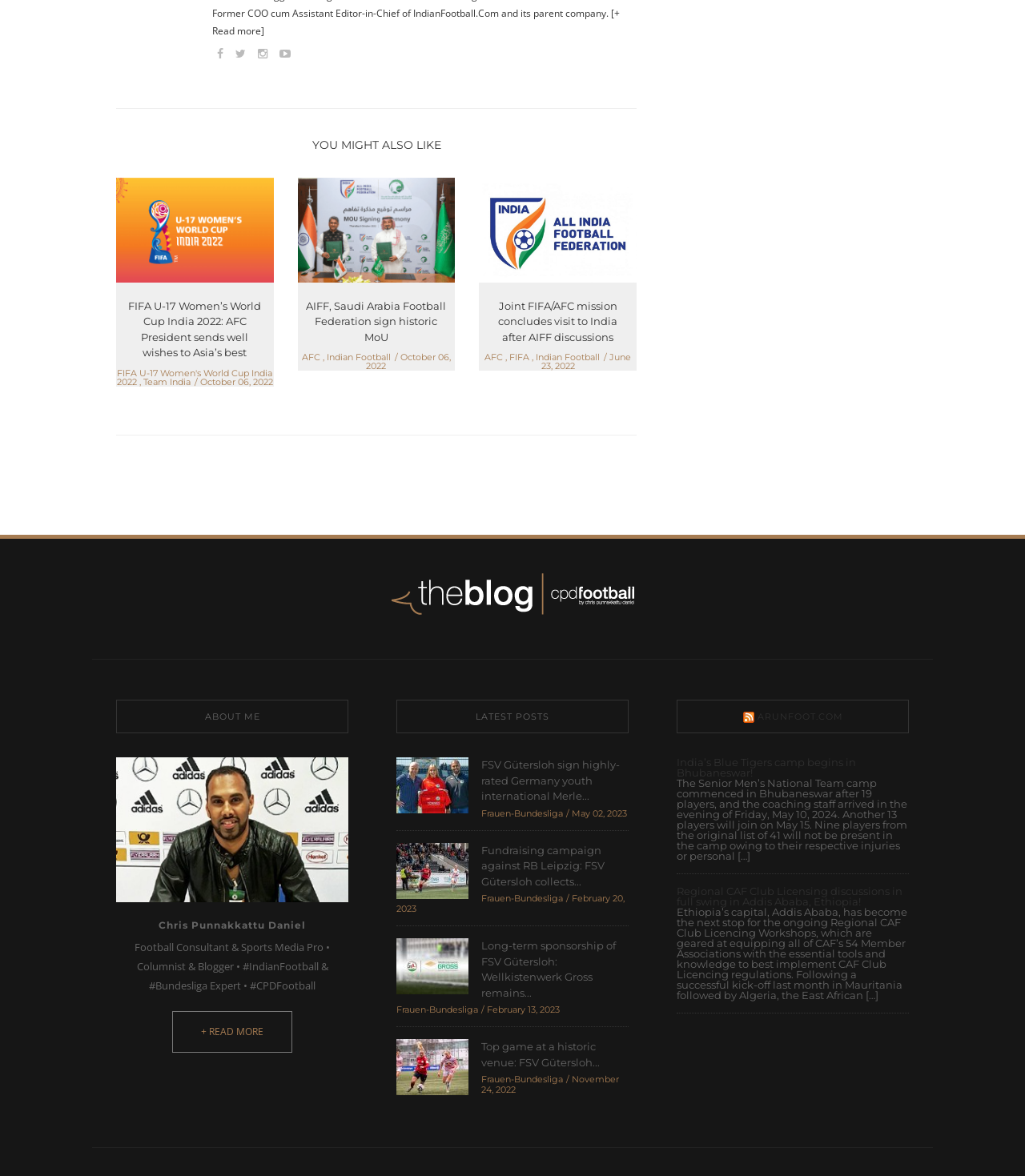Provide the bounding box coordinates for the area that should be clicked to complete the instruction: "View the RSS feed of ARUNFOOT.COM".

[0.739, 0.604, 0.822, 0.614]